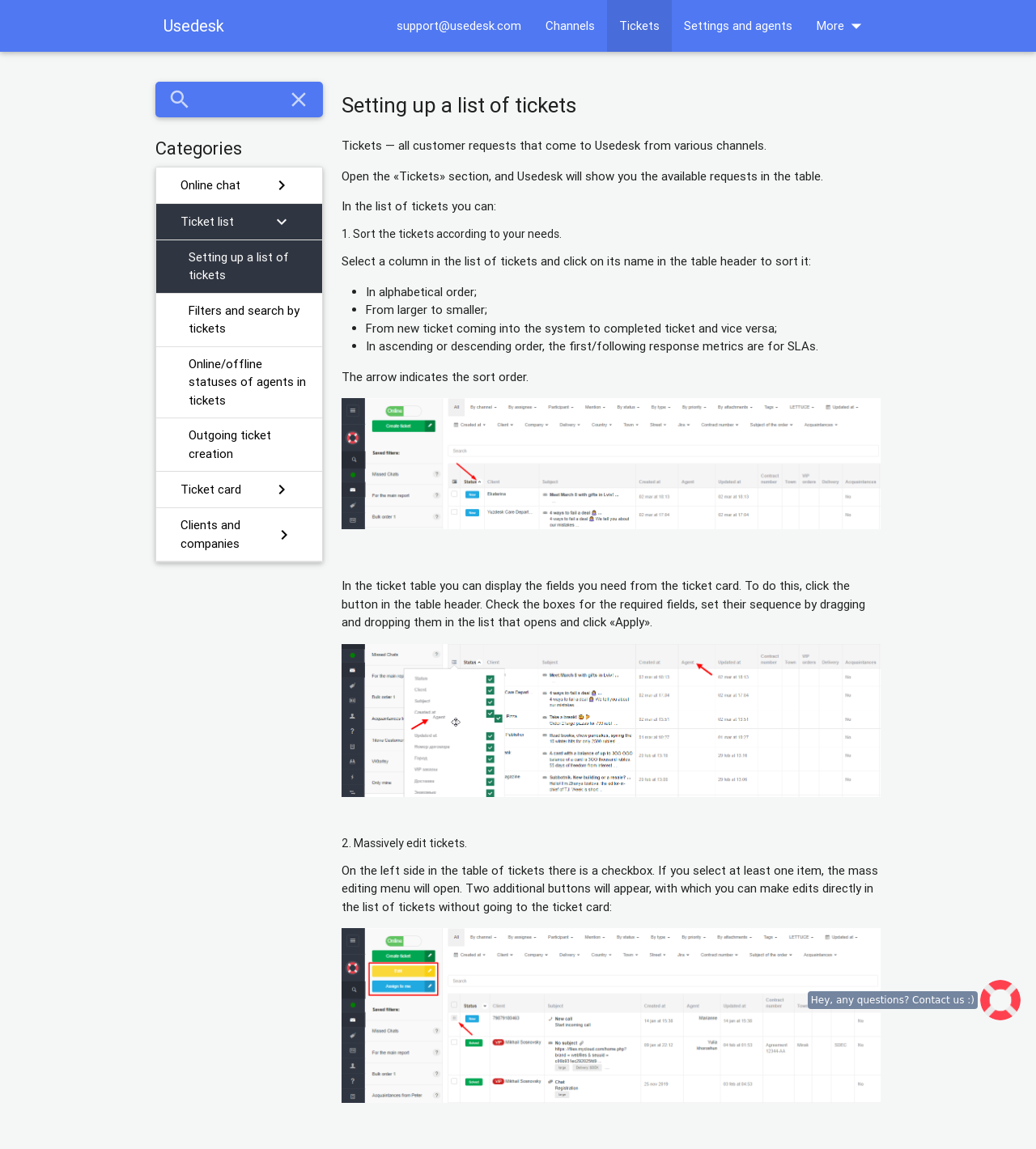Locate and extract the headline of this webpage.

Setting up a list of tickets